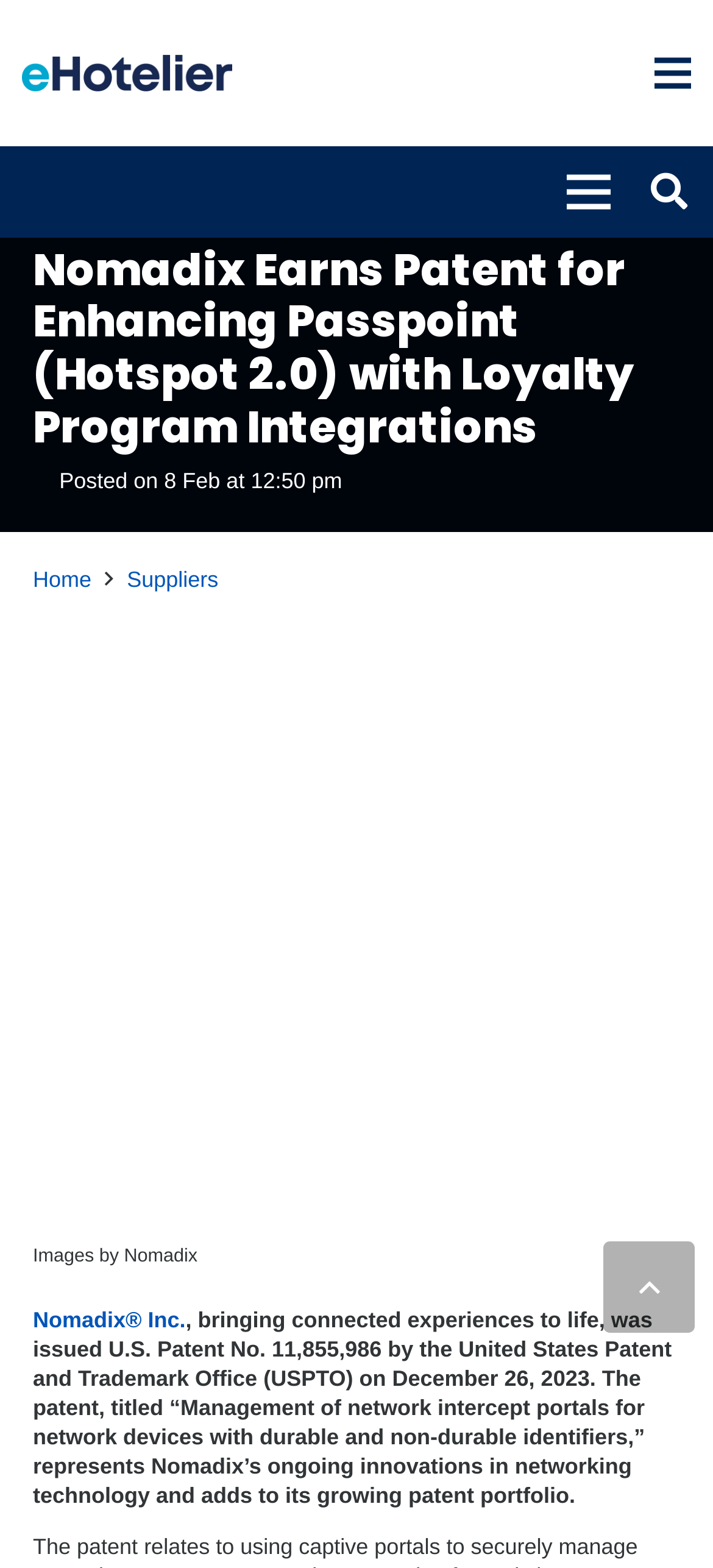Please identify the bounding box coordinates of the area that needs to be clicked to fulfill the following instruction: "Click the eHotelier logo."

[0.031, 0.035, 0.327, 0.058]